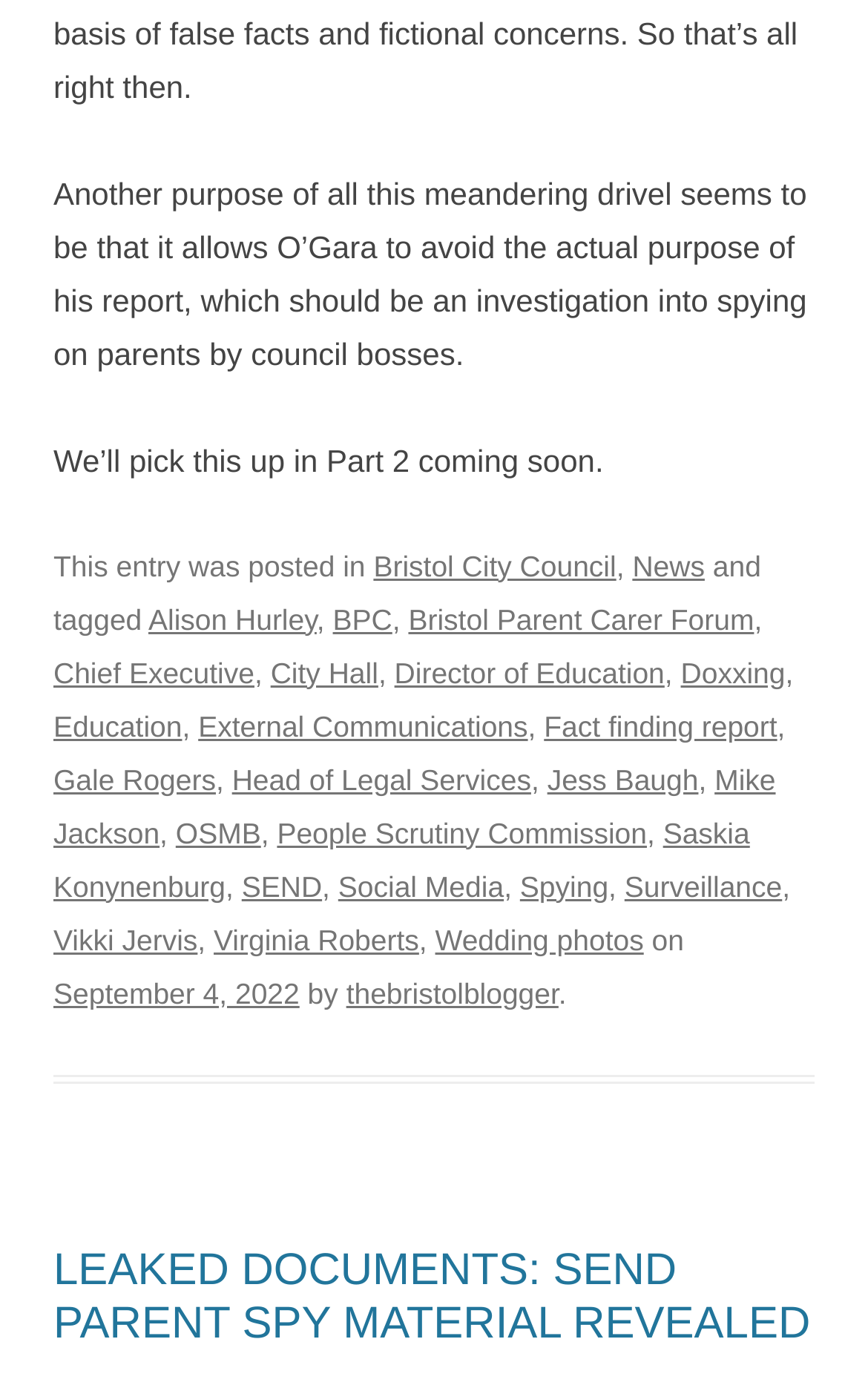Provide a brief response to the question below using a single word or phrase: 
How many links are there in the footer?

20